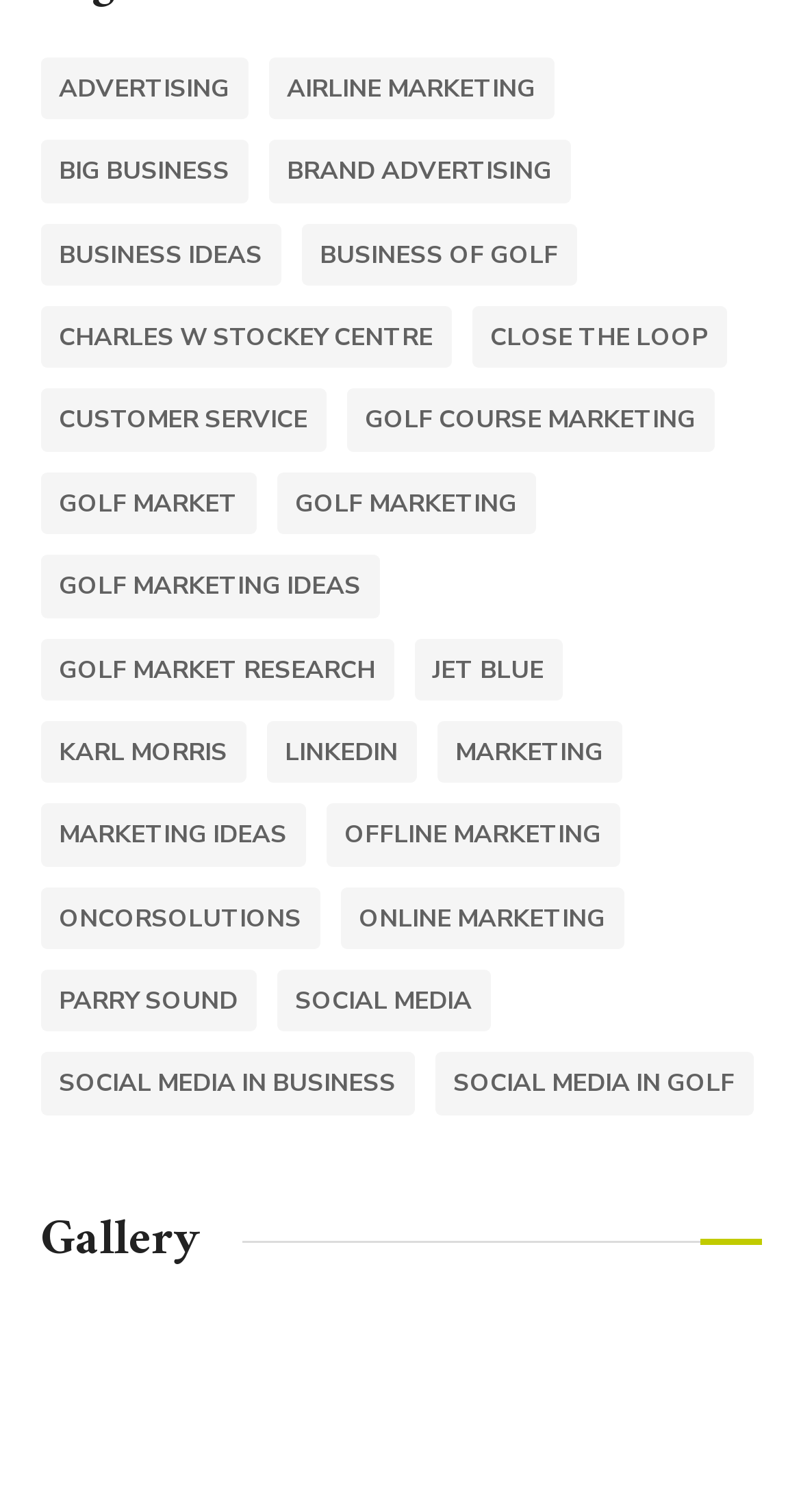Based on the image, please elaborate on the answer to the following question:
How many items are under 'Close The Loop'?

According to the link 'Close The Loop', there are 4 items under this category. This link is located in the middle section of the webpage.